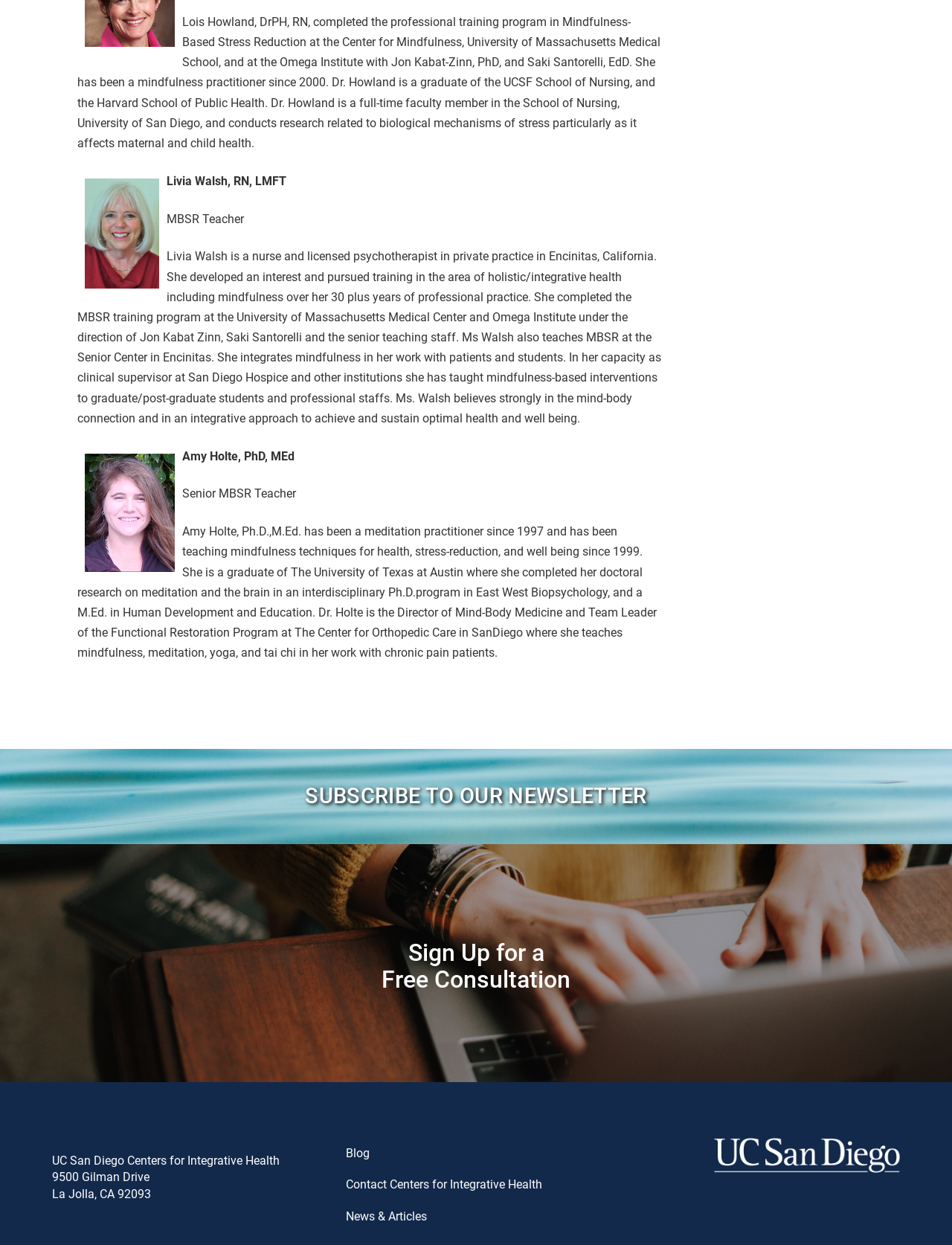Utilize the details in the image to thoroughly answer the following question: What is the profession of Lois Howland?

Based on the static text element, Lois Howland is described as 'DrPH, RN', indicating that she is a registered nurse.